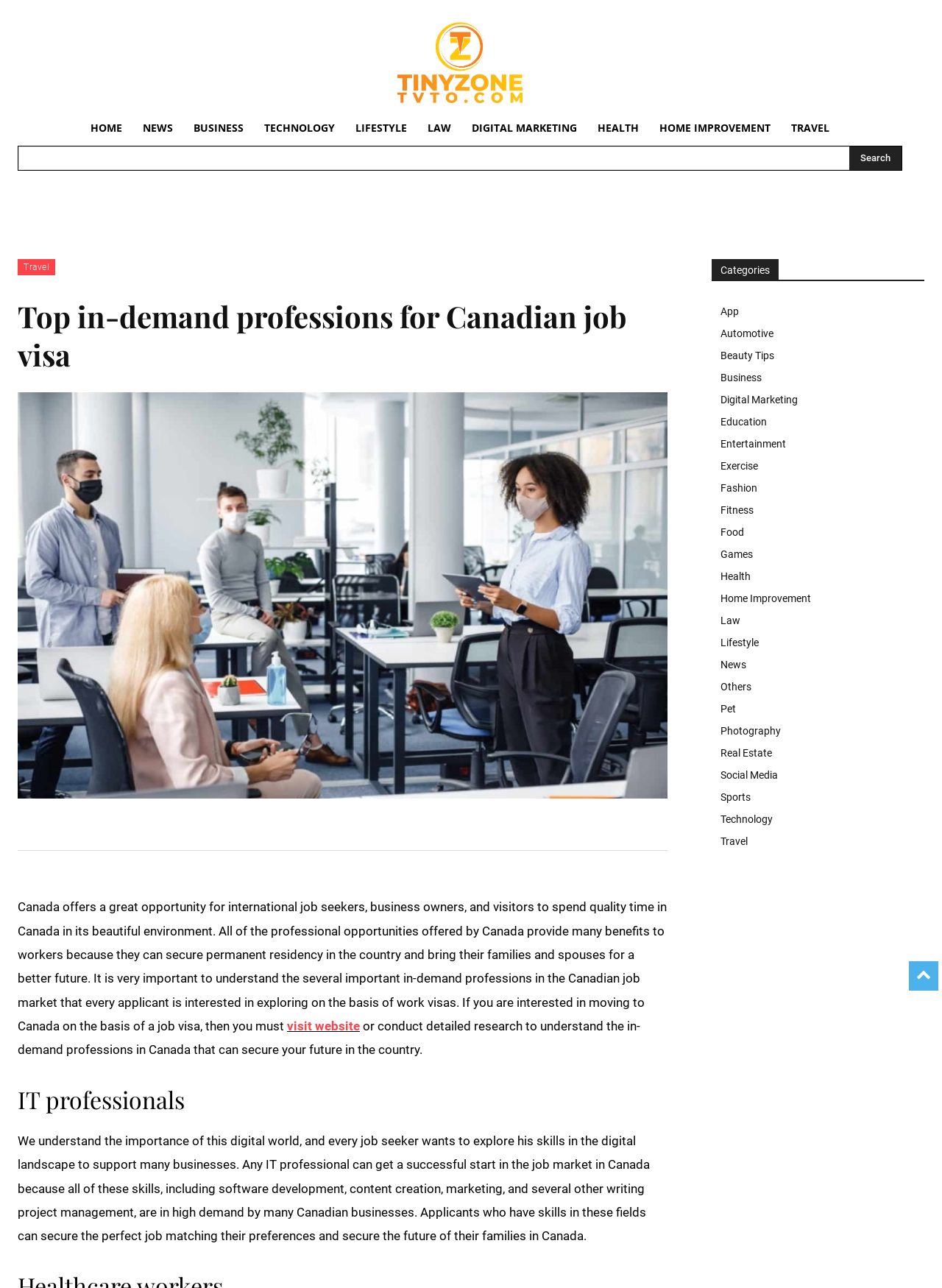Create an elaborate caption that covers all aspects of the webpage.

This webpage is about top in-demand professions for Canadian job visas. At the top, there is a logo and a navigation menu with 10 links: HOME, NEWS, BUSINESS, TECHNOLOGY, LIFESTYLE, LAW, DIGITAL MARKETING, HEALTH, HOME IMPROVEMENT, and TRAVEL. Below the navigation menu, there is a search bar with a textbox and a search button.

The main content of the webpage is divided into two sections. On the left side, there is a heading "Top in-demand professions for Canadian job visa" followed by a brief introduction to the benefits of working in Canada. The introduction is accompanied by an image. Below the introduction, there is a link to "visit website" and a paragraph of text discussing the importance of understanding in-demand professions in Canada.

Further down, there is a heading "IT professionals" followed by a paragraph of text explaining the high demand for IT skills in Canada. The text mentions software development, content creation, marketing, and project management as in-demand skills.

On the right side of the webpage, there is a section titled "Categories" with 25 links to various categories, including App, Automotive, Beauty Tips, Business, Digital Marketing, Education, Entertainment, Exercise, Fashion, Fitness, Food, Games, Health, Home Improvement, Law, Lifestyle, News, Others, Pet, Photography, Real Estate, Social Media, Sports, Technology, and Travel.